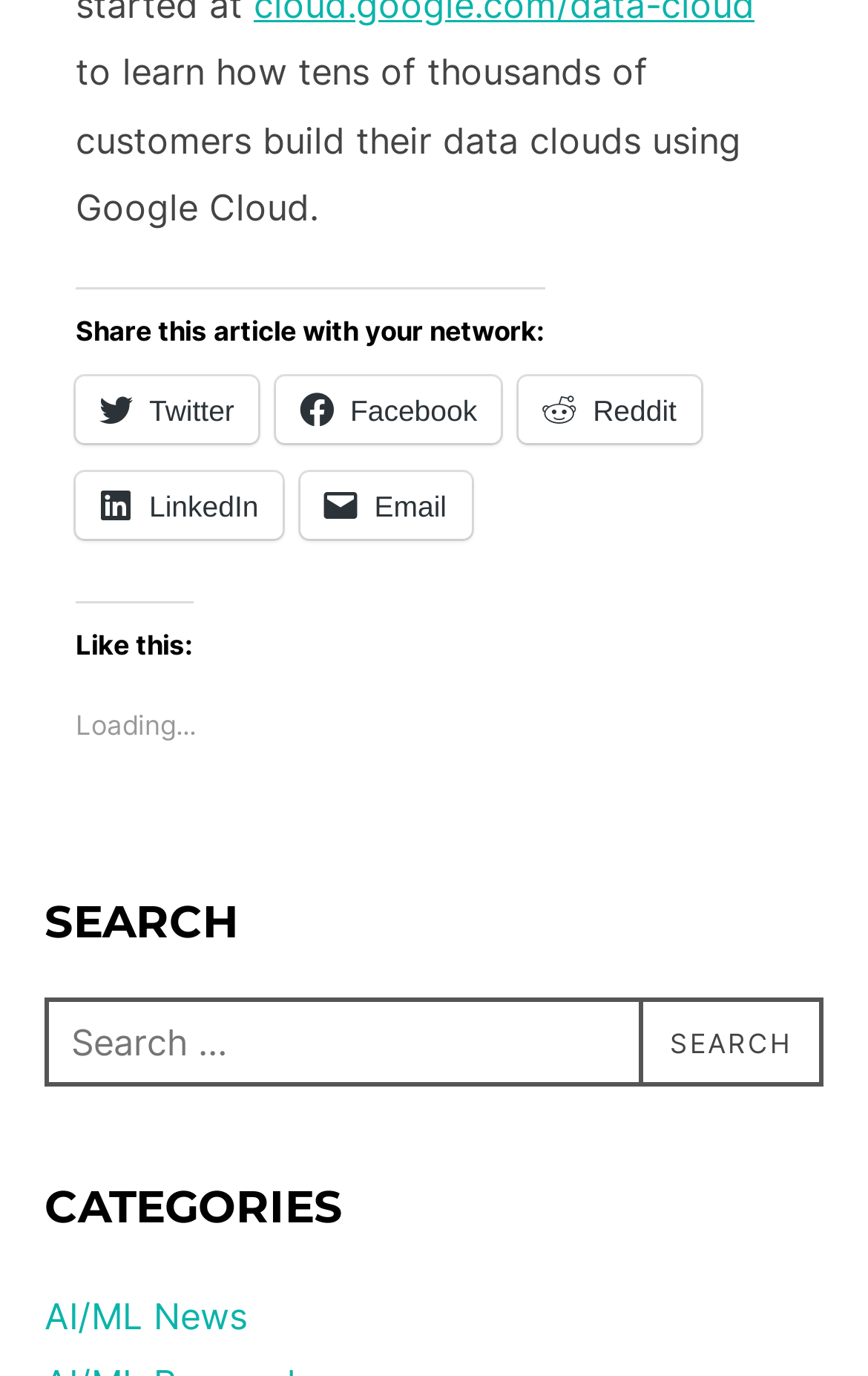What type of news is categorized under 'AI/ML News'?
Based on the image, respond with a single word or phrase.

Artificial Intelligence/Machine Learning